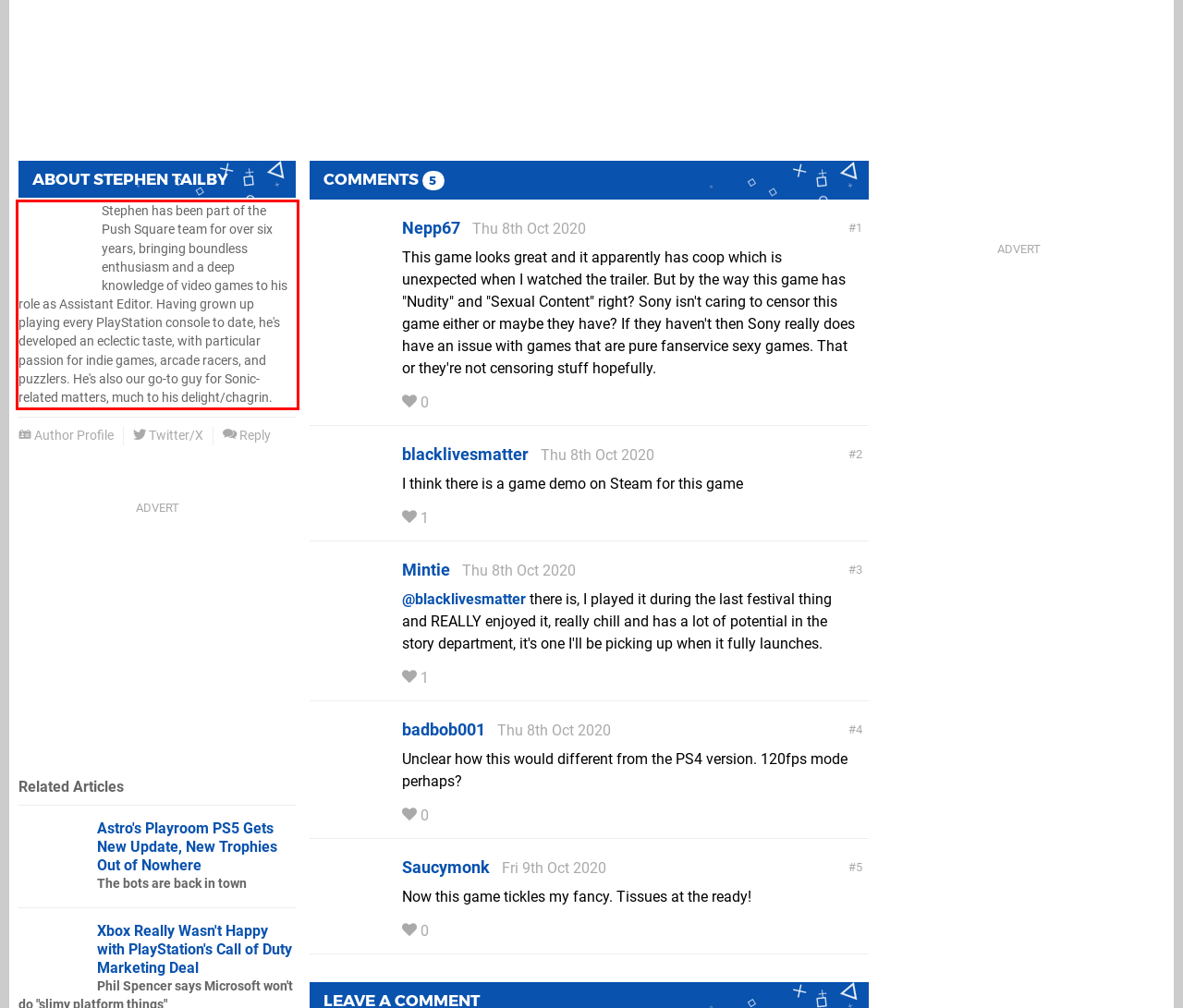You have a screenshot of a webpage where a UI element is enclosed in a red rectangle. Perform OCR to capture the text inside this red rectangle.

Stephen has been part of the Push Square team for over six years, bringing boundless enthusiasm and a deep knowledge of video games to his role as Assistant Editor. Having grown up playing every PlayStation console to date, he's developed an eclectic taste, with particular passion for indie games, arcade racers, and puzzlers. He's also our go-to guy for Sonic-related matters, much to his delight/chagrin.